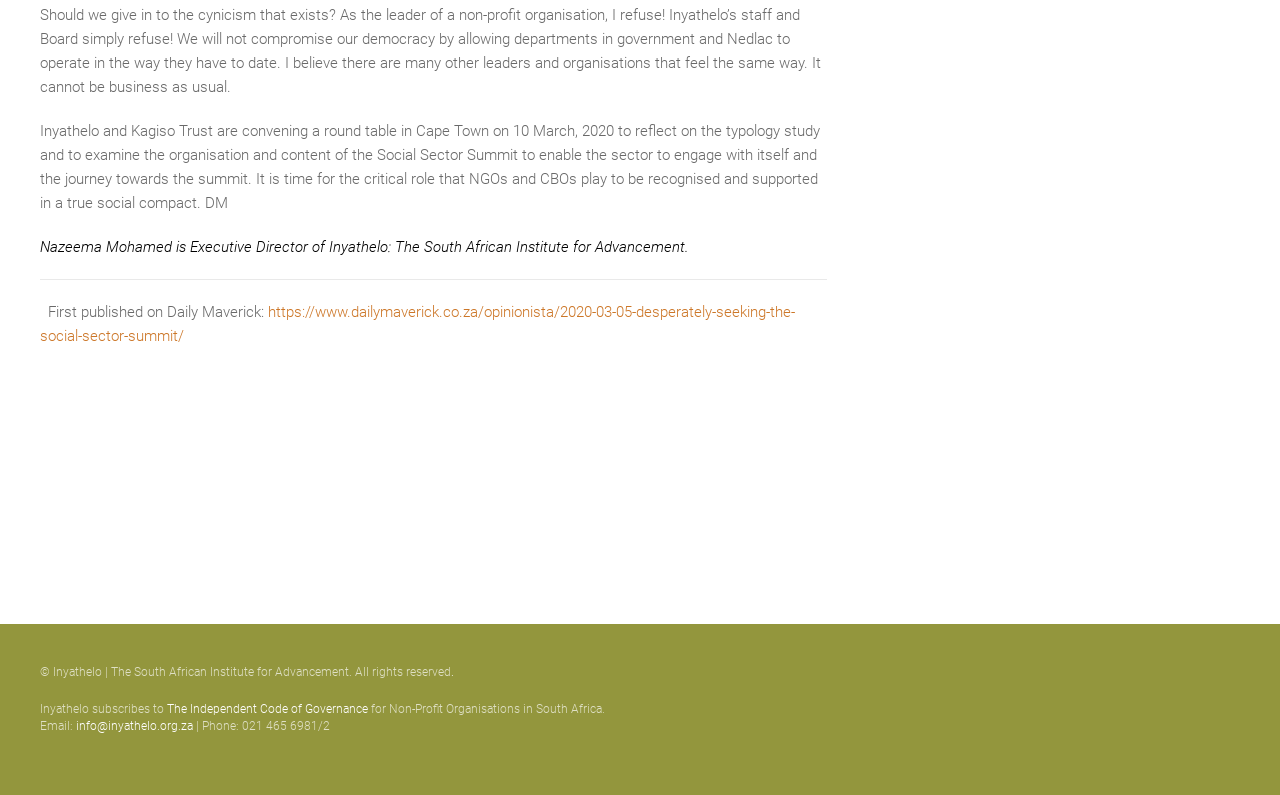What is the phone number of Inyathelo?
Based on the image content, provide your answer in one word or a short phrase.

021 465 6981/2